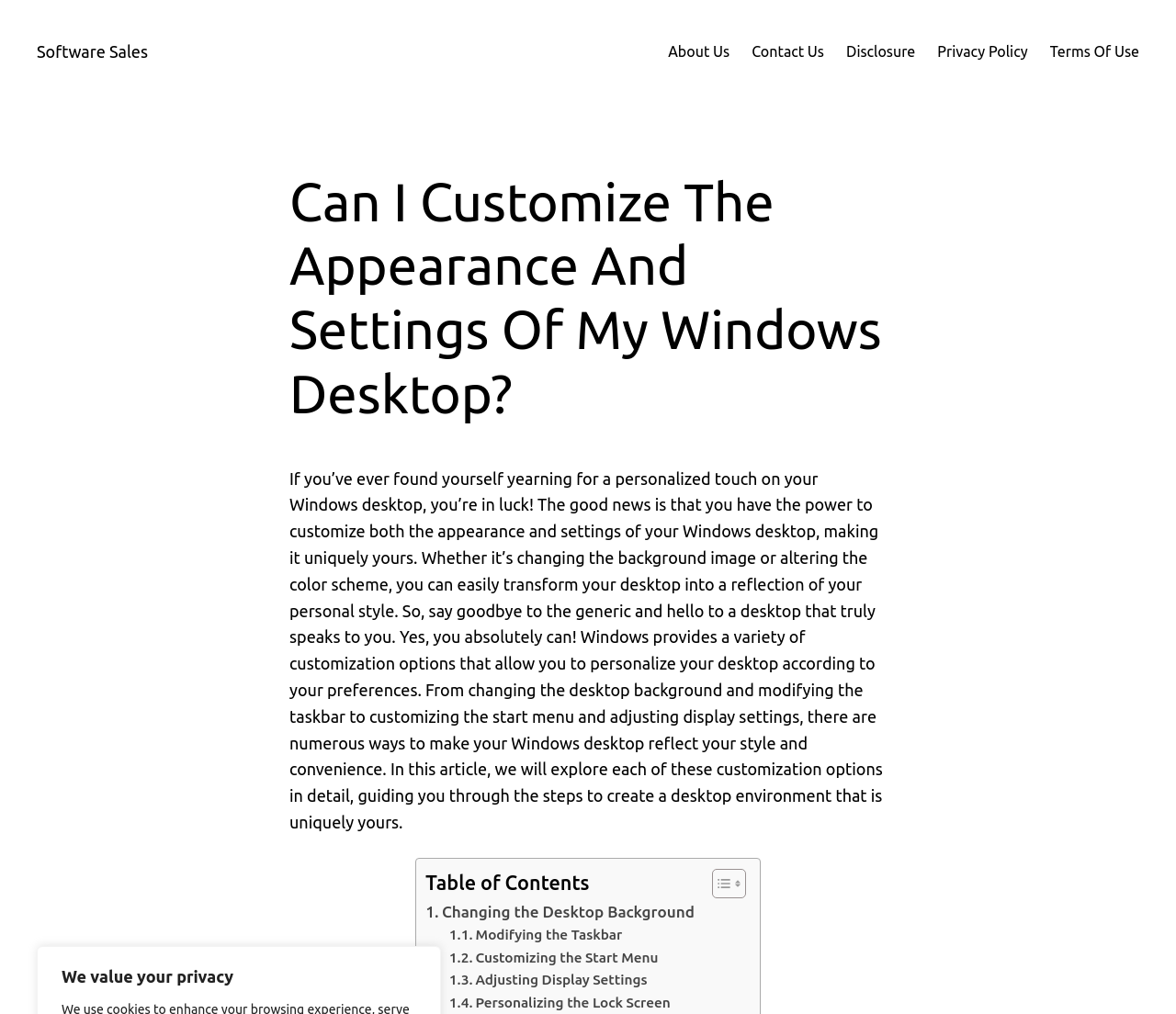Identify the bounding box coordinates for the region to click in order to carry out this instruction: "Toggle the table of contents". Provide the coordinates using four float numbers between 0 and 1, formatted as [left, top, right, bottom].

[0.594, 0.856, 0.63, 0.887]